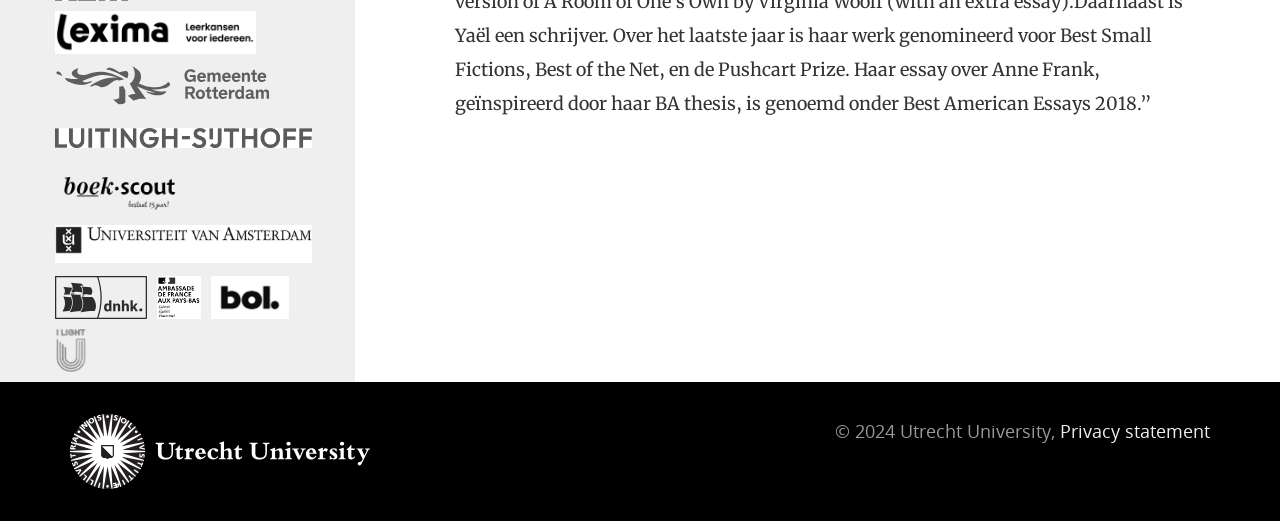What is the copyright year of the university?
Please answer the question as detailed as possible based on the image.

The copyright year can be found in the StaticText element with the text '© 2024 Utrecht University,' located at the bottom of the page, which indicates the copyright year of the university.